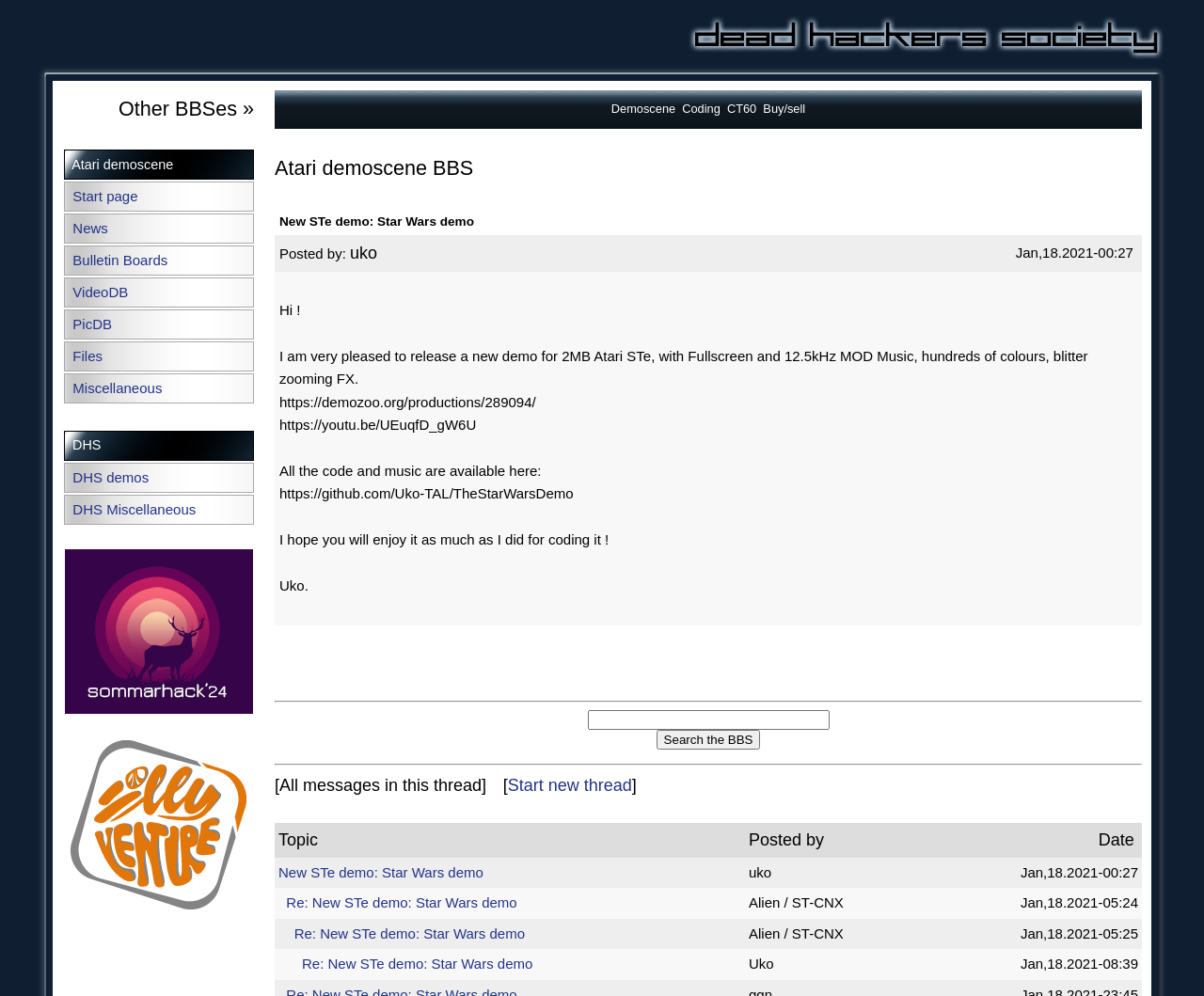Locate the bounding box coordinates of the clickable region necessary to complete the following instruction: "Check out Sommarhack 2024". Provide the coordinates in the format of four float numbers between 0 and 1, i.e., [left, top, right, bottom].

[0.054, 0.704, 0.21, 0.72]